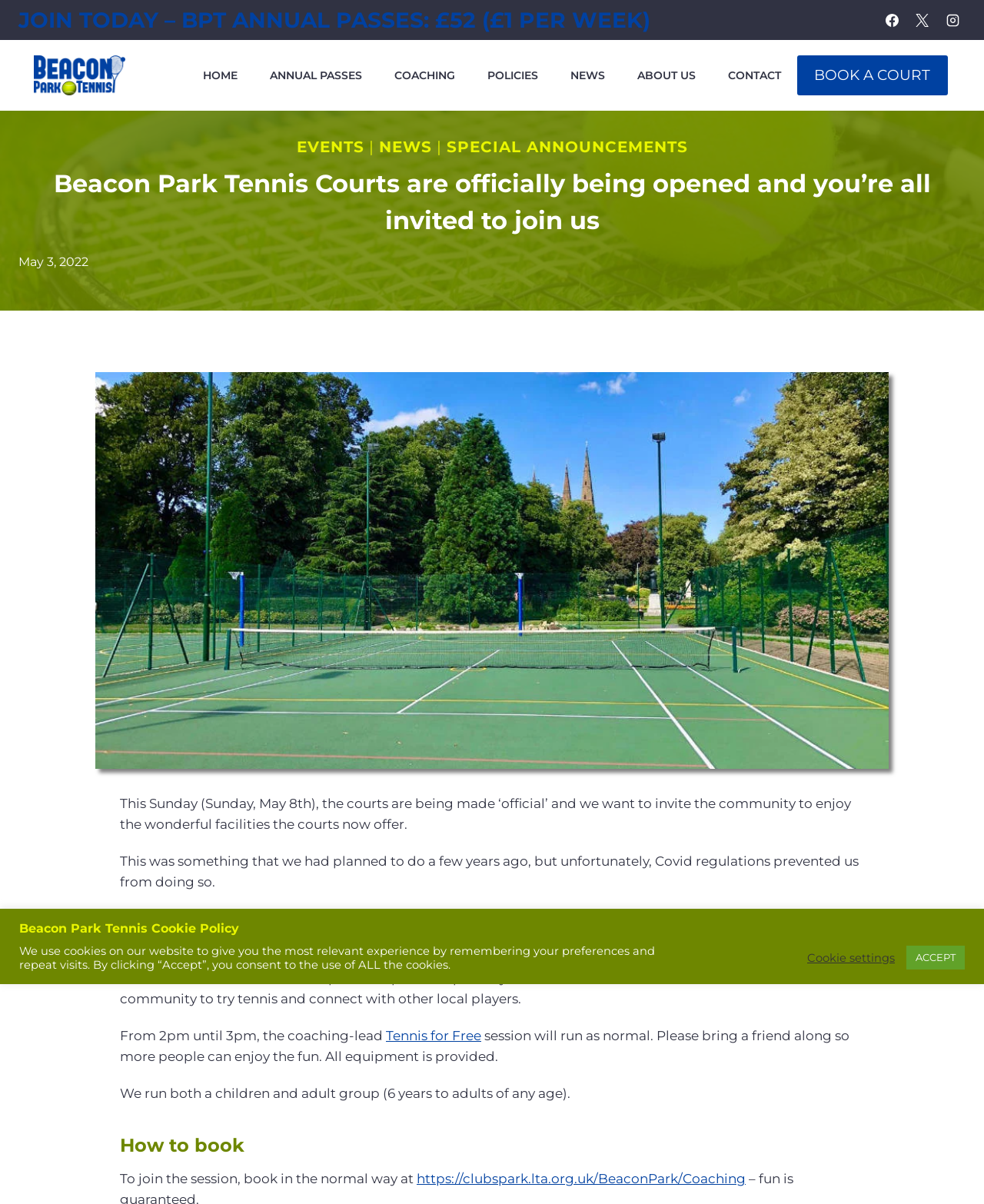Reply to the question below using a single word or brief phrase:
What is the purpose of the Open Day event?

To invite the community to enjoy the facilities